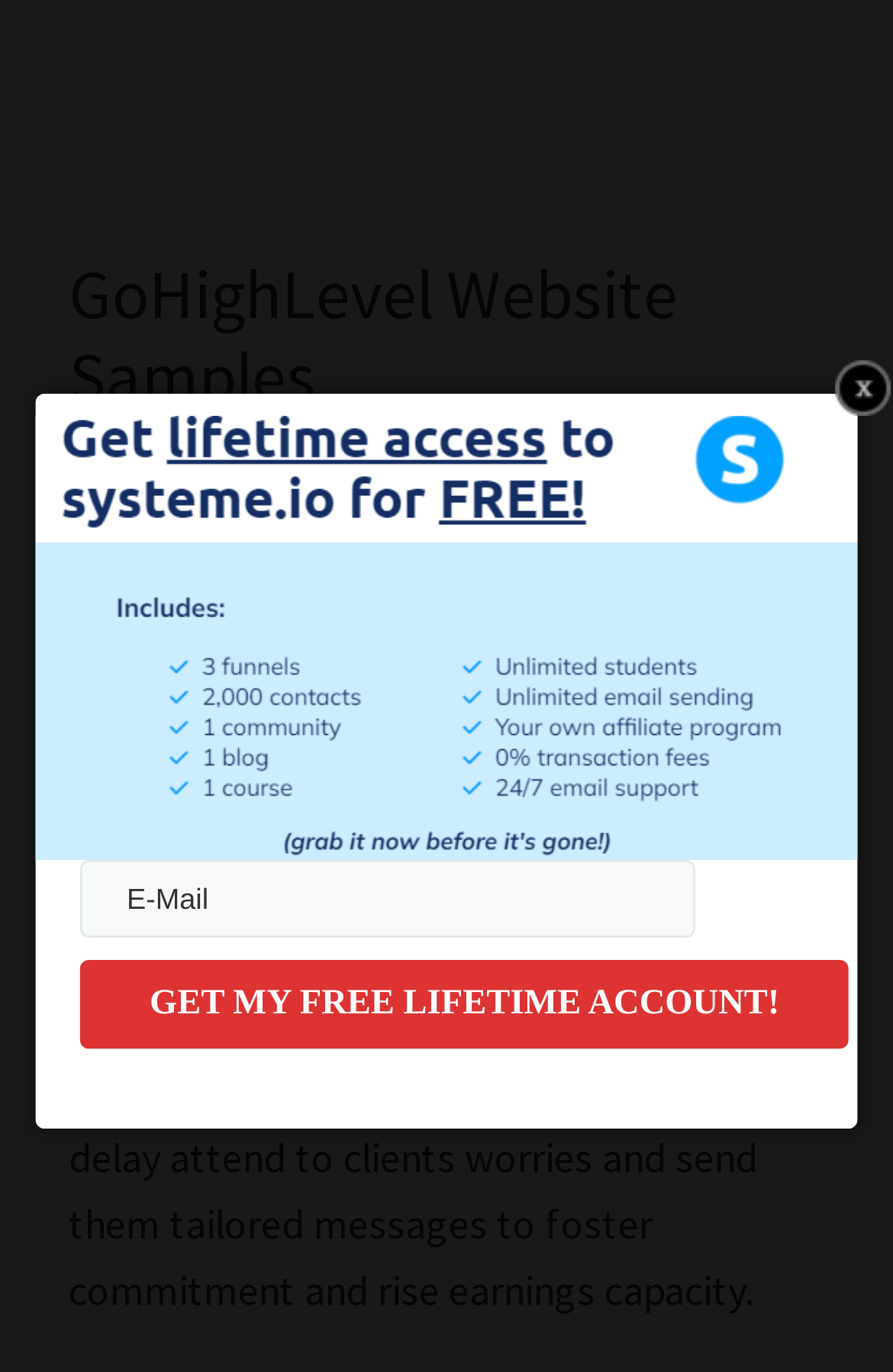Generate a comprehensive description of the webpage.

The webpage is about GoHighLevel Website Samples, with a clear and concise title at the top. Below the title, there is a timestamp indicating the publication date, May 29, 2024, followed by the author's name, Ace. 

A brief introduction to the topic is provided, stating that the software application offers various devices for advertising and marketing, including email and SMS automation, and a durable CRM for strong client relationships. The text also mentions the ability to address client concerns and send tailored messages to foster commitment and increase earnings capacity.

On the top-left corner, there are two links, "Skip to main content" and "Skip to primary sidebar", which allow users to navigate the page easily. 

On the right side of the page, near the top, there is an unidentified link with no text. 

In the lower-middle section of the page, there is a form with a required email textbox and a prominent button labeled "GET MY FREE LIFETIME ACCOUNT!" that encourages users to take action.